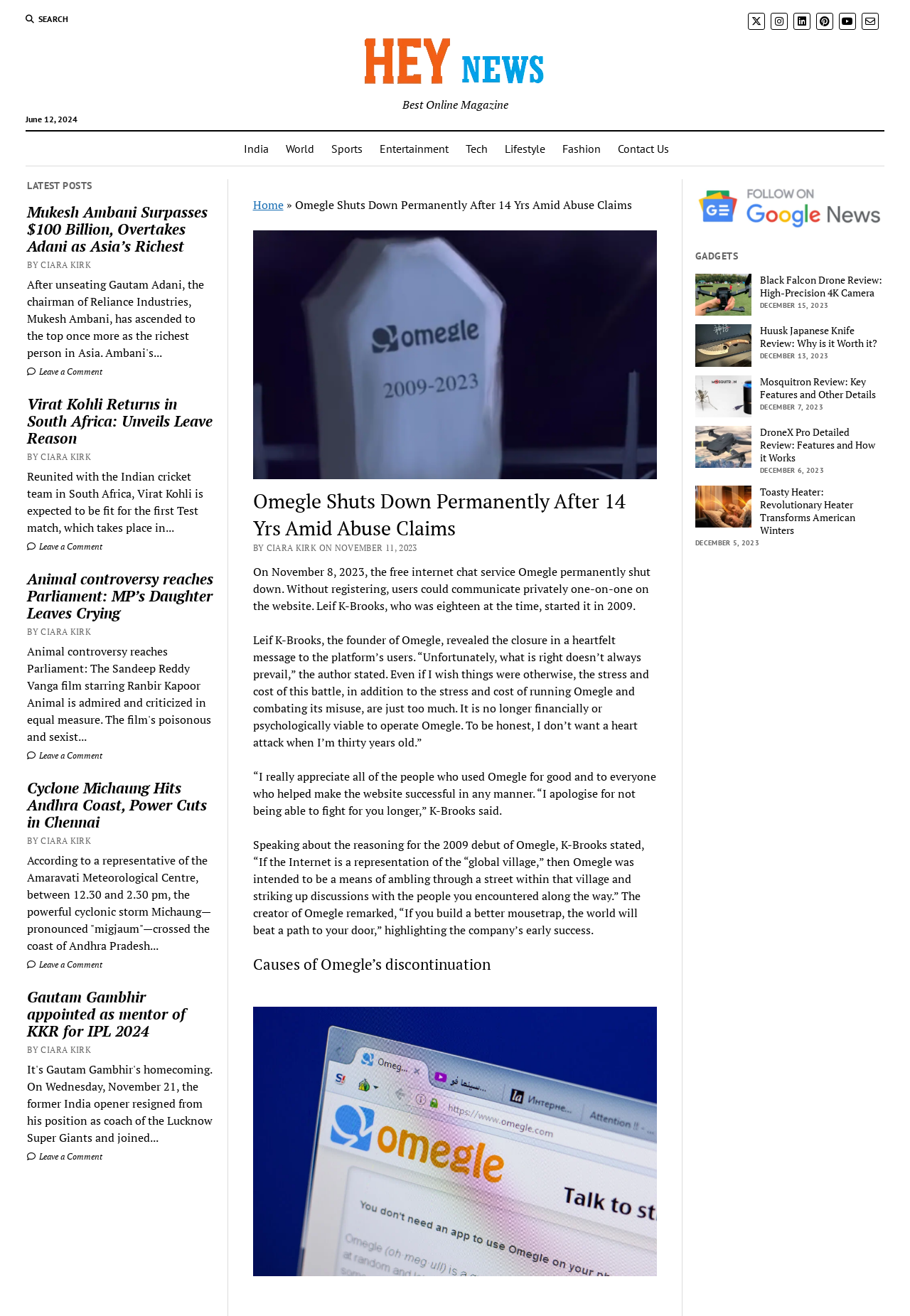From the webpage screenshot, predict the bounding box of the UI element that matches this description: "Wall Bed Colours & Finishes".

None